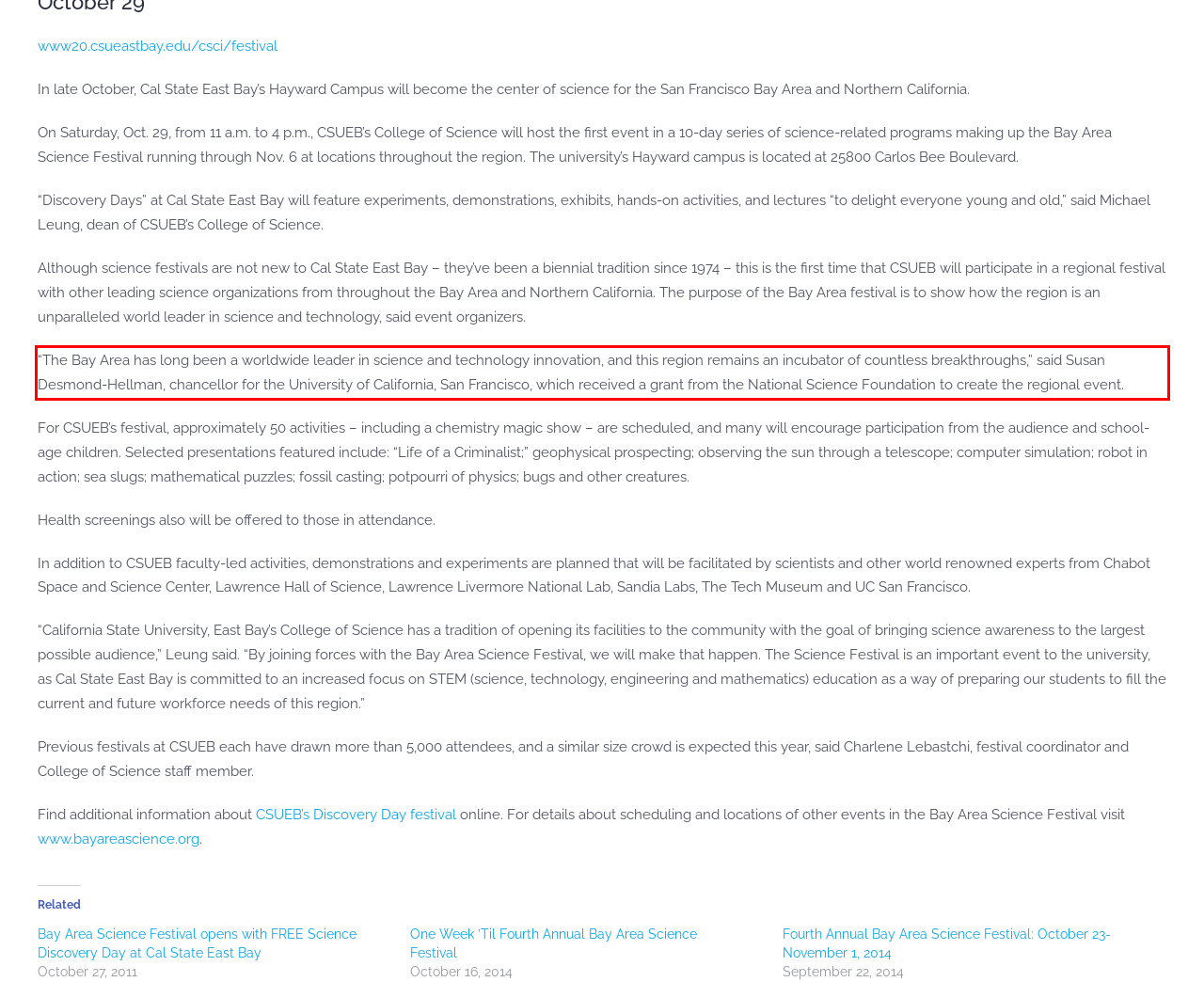Extract and provide the text found inside the red rectangle in the screenshot of the webpage.

“The Bay Area has long been a worldwide leader in science and technology innovation, and this region remains an incubator of countless breakthroughs,” said Susan Desmond-Hellman, chancellor for the University of California, San Francisco, which received a grant from the National Science Foundation to create the regional event.